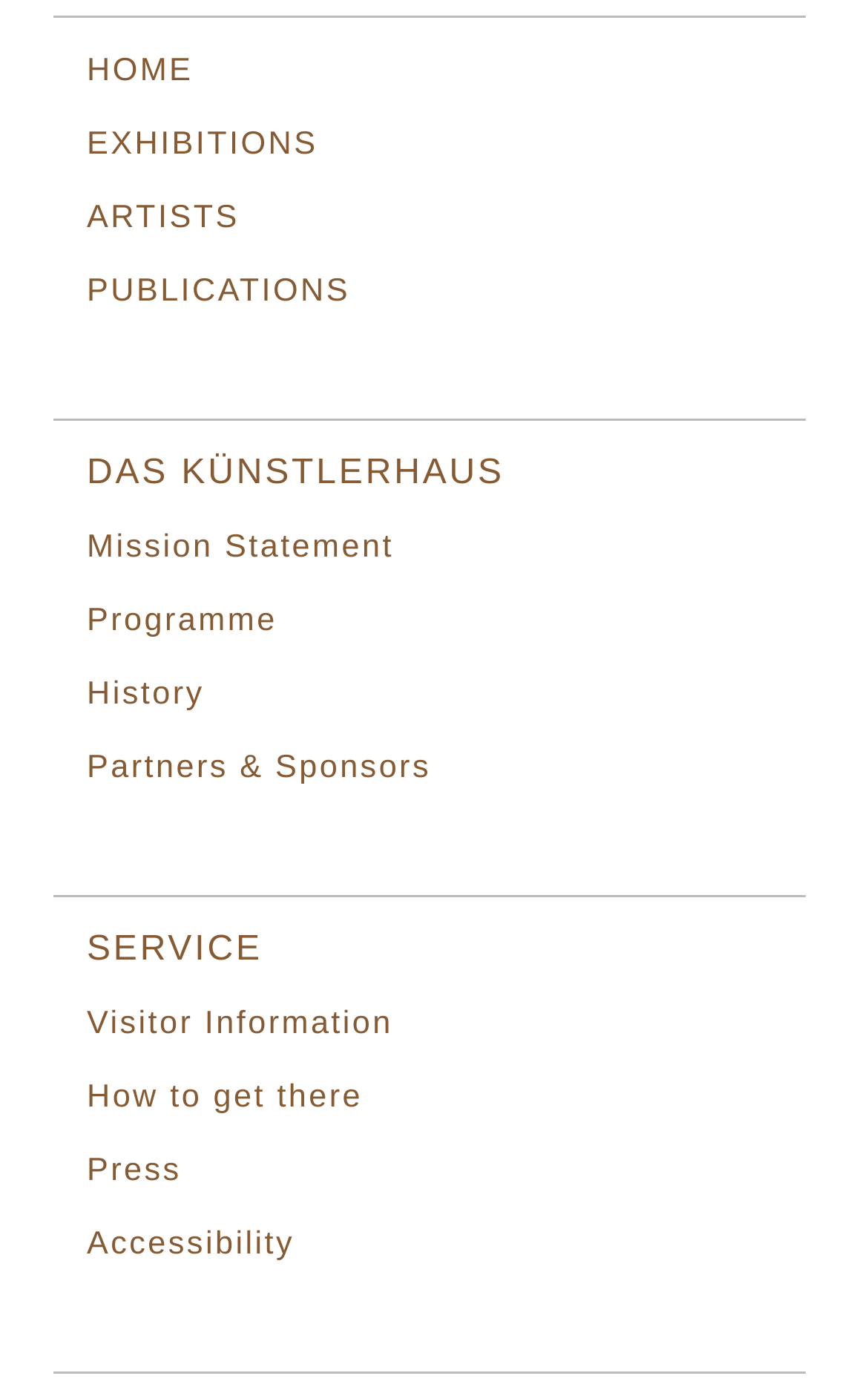Please provide a one-word or phrase answer to the question: 
What is the last link in the 'SERVICE' section?

Accessibility